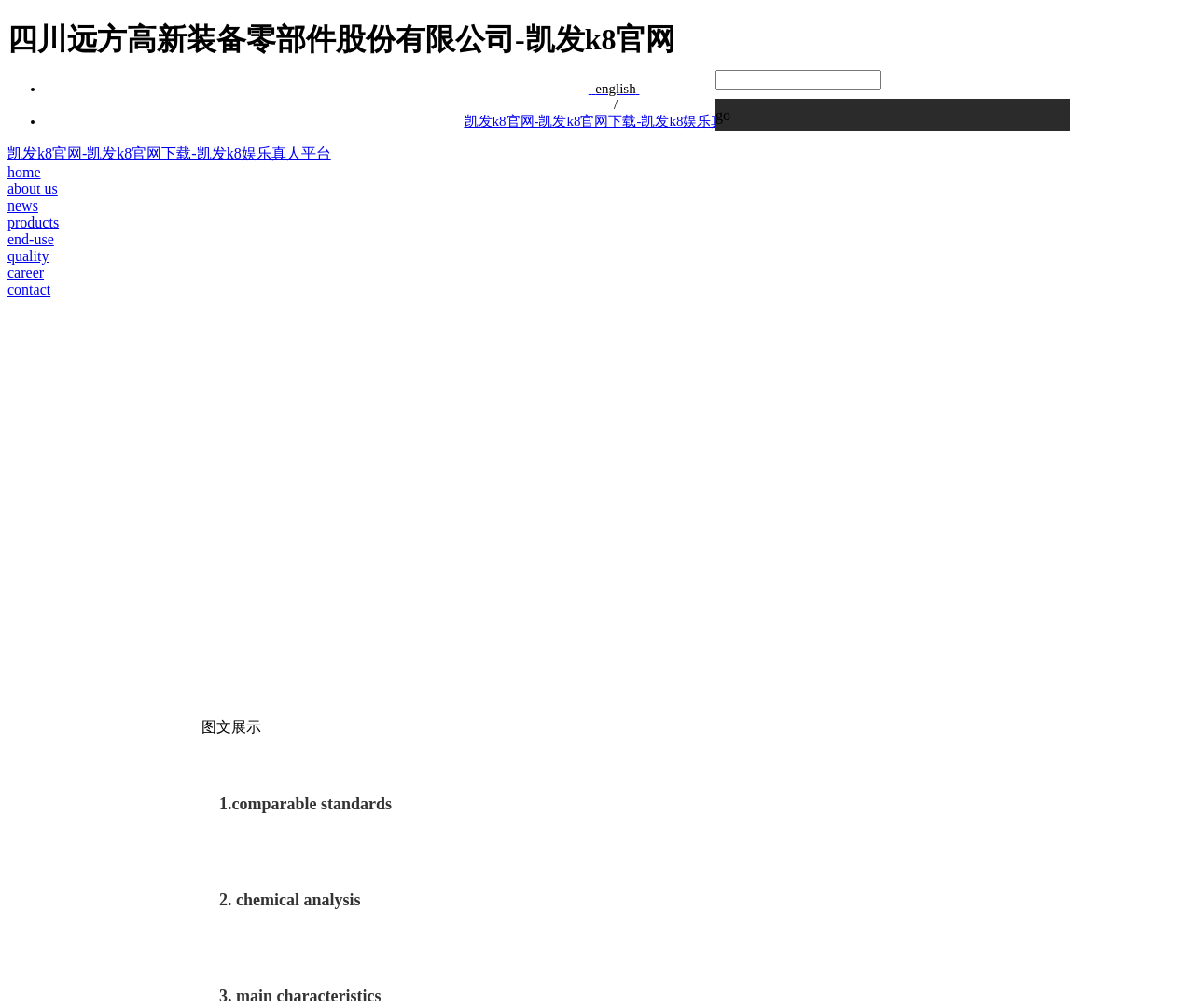Provide a comprehensive description of the webpage.

This webpage is the official website of 四川远方高新装备零部件股份有限公司 (Sichuan Yuangang High-tech Equipment Co., Ltd.). At the top, there is a heading with the company name, followed by a list marker and a link to an English version of the website. Below that, there is a horizontal menu with links to various sections of the website, including "home", "about us", "news", "products", "end-use", "quality", "career", and "contact".

On the left side of the page, there is a vertical list of links to specific products, including "hot work tool steel parts", "1.2343", "1.2344", and others. These links are arranged from top to bottom.

In the main content area, there is a table with a single row and multiple columns. Each column contains a link to a different section of the website, similar to the horizontal menu above.

At the bottom of the page, there is a static text "3. main characteristics" and a search box with a "go" button.

Overall, the webpage has a simple and organized layout, with a focus on providing easy access to various sections of the website and showcasing the company's products.